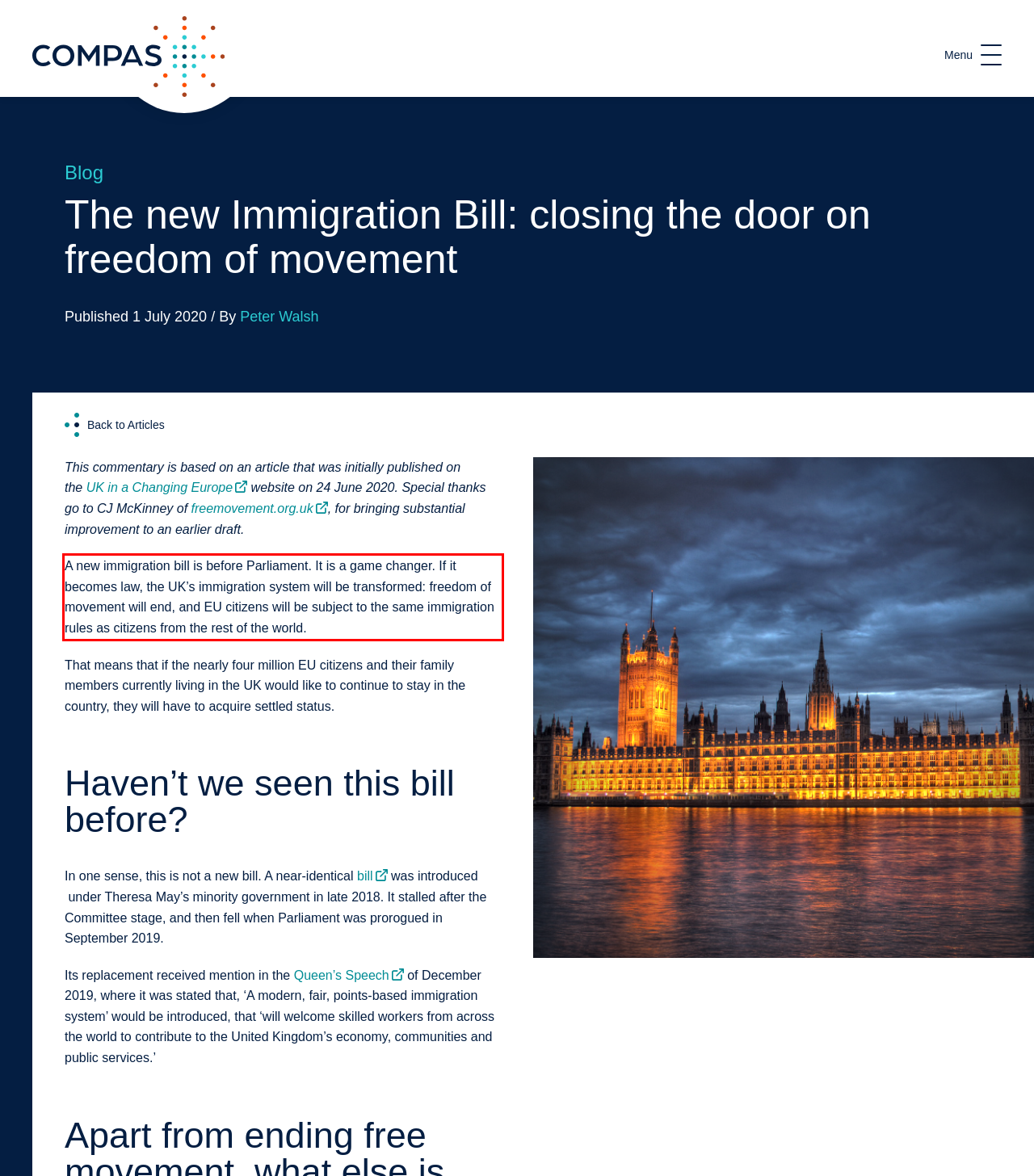Given a screenshot of a webpage with a red bounding box, please identify and retrieve the text inside the red rectangle.

A new immigration bill is before Parliament. It is a game changer. If it becomes law, the UK’s immigration system will be transformed: freedom of movement will end, and EU citizens will be subject to the same immigration rules as citizens from the rest of the world.